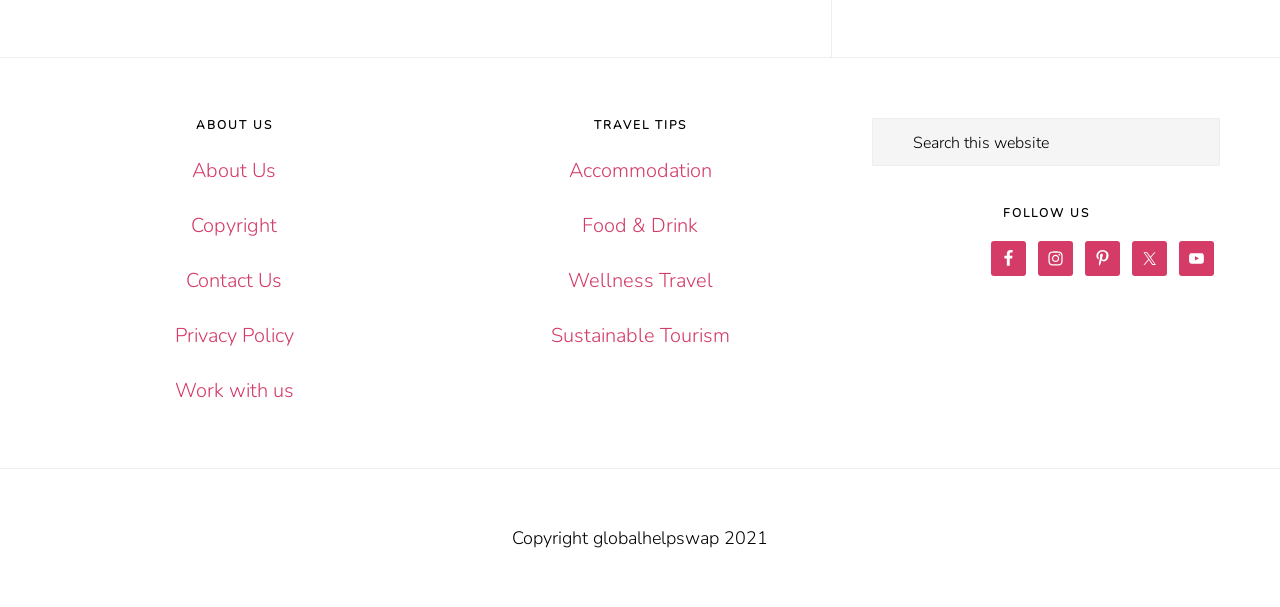Reply to the question with a single word or phrase:
What is the first link in the ABOUT US section?

About Us